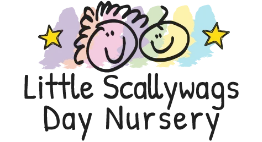Answer the question using only a single word or phrase: 
What is the purpose of the nursery?

Early childhood education